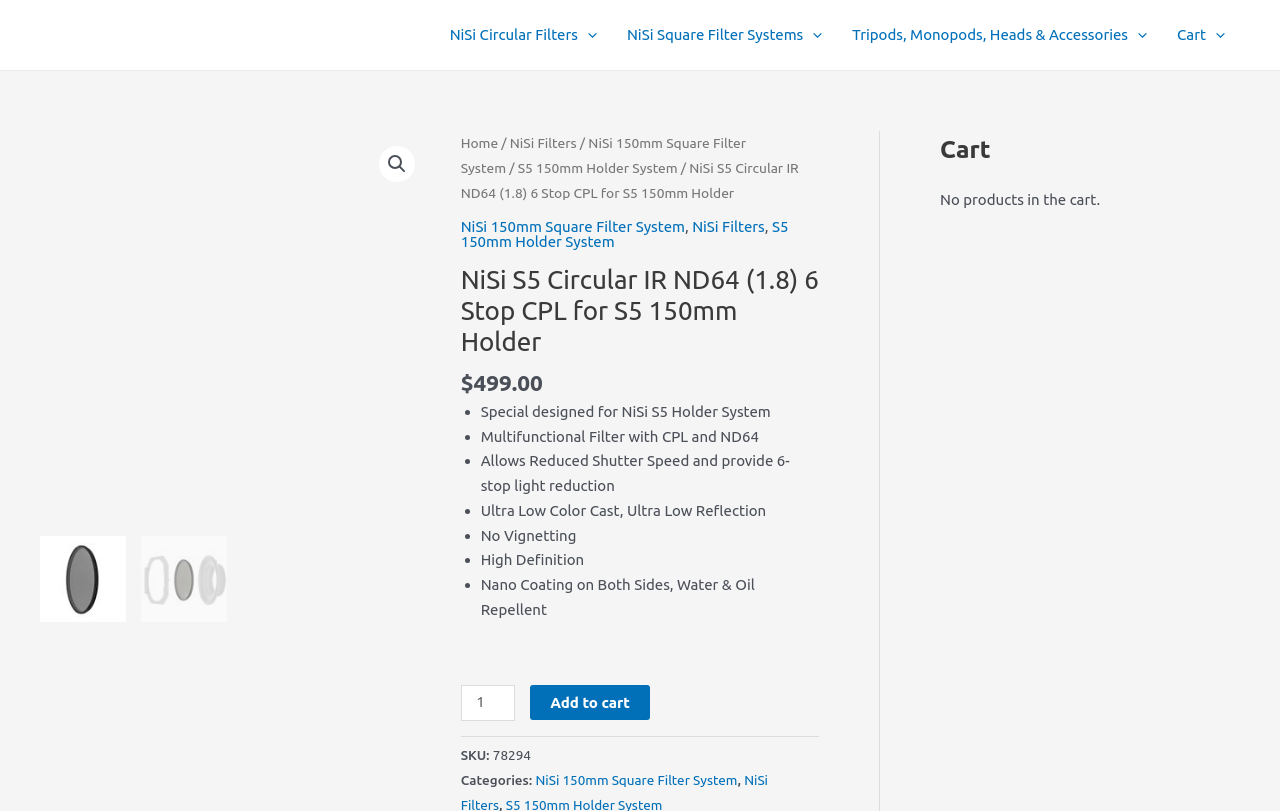Please analyze the image and provide a thorough answer to the question:
What is the category of the NiSi S5 Circular IR ND64 filter?

The category of the NiSi S5 Circular IR ND64 filter is mentioned at the bottom of the webpage as 'NiSi 150mm Square Filter System', which is one of the categories the product belongs to.